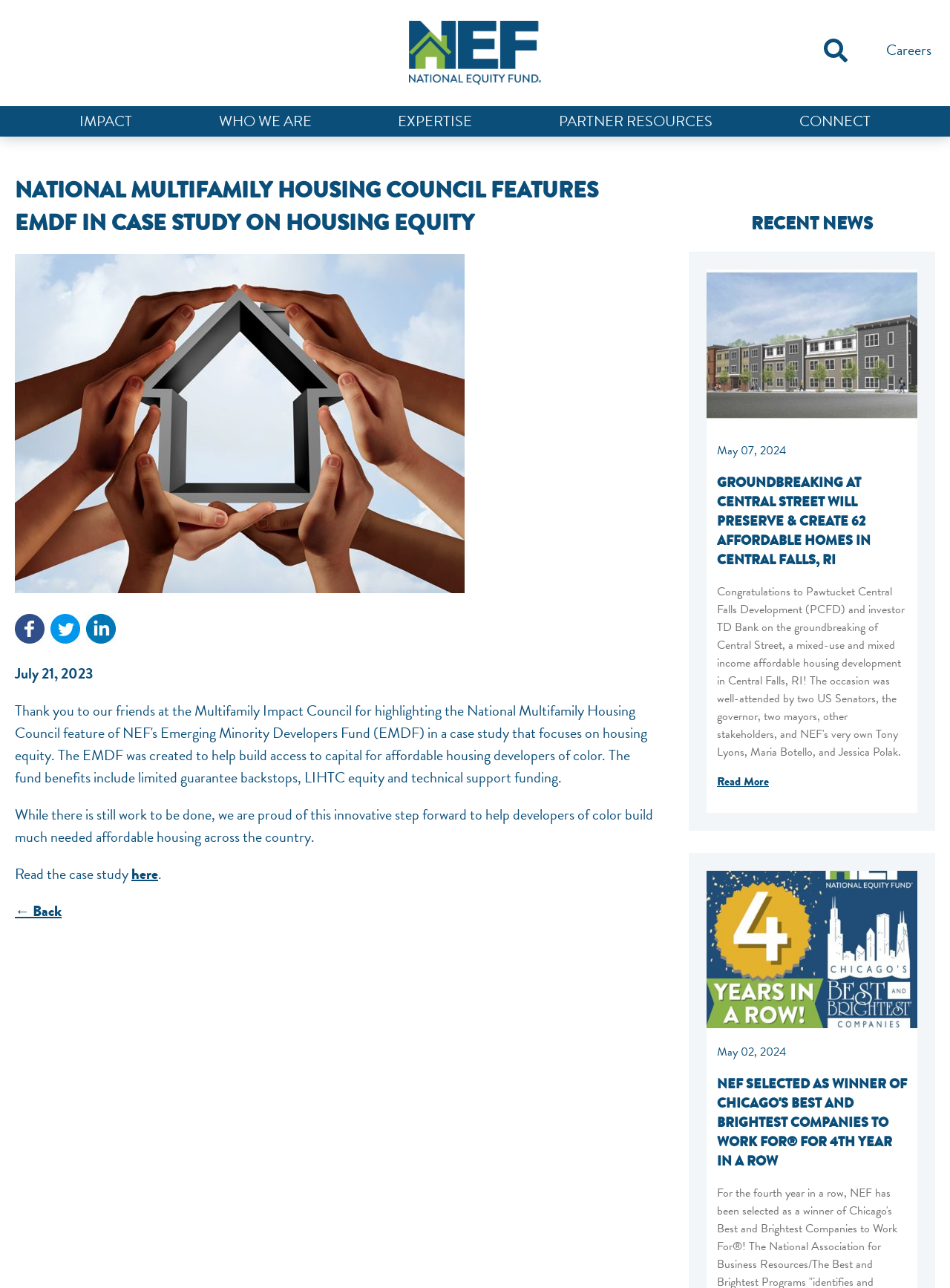Offer a detailed explanation of the webpage layout and contents.

The webpage is about the National Equity Fund, featuring a case study on housing equity by the National Multifamily Housing Council. At the top left, there is a logo of the National Equity Fund, accompanied by a link to the organization's homepage. On the top right, there is a search bar and a careers link. The main navigation menu is located at the top center, with links to "IMPACT", "WHO WE ARE", "EXPERTISE", "PARTNER RESOURCES", and "CONNECT".

Below the navigation menu, there is a large heading that reads "NATIONAL MULTIFAMILY HOUSING COUNCIL FEATURES EMDF IN CASE STUDY ON HOUSING EQUITY". Next to the heading, there is a large image that takes up about half of the page width. 

Underneath the image, there are social media sharing links, including "Post on Facebook", "Tweet", and "Share on LinkedIn", each accompanied by an icon. To the right of the social media links, there is a date "July 21, 2023" and a brief description of the case study. The description is followed by a link to read the full case study.

Further down the page, there is a section titled "RECENT NEWS". This section features three news articles, each with a heading, an image, and a "Read More" link. The articles are arranged in a vertical column, with the most recent article at the top. The articles are about a groundbreaking event, a company award, and another news story.